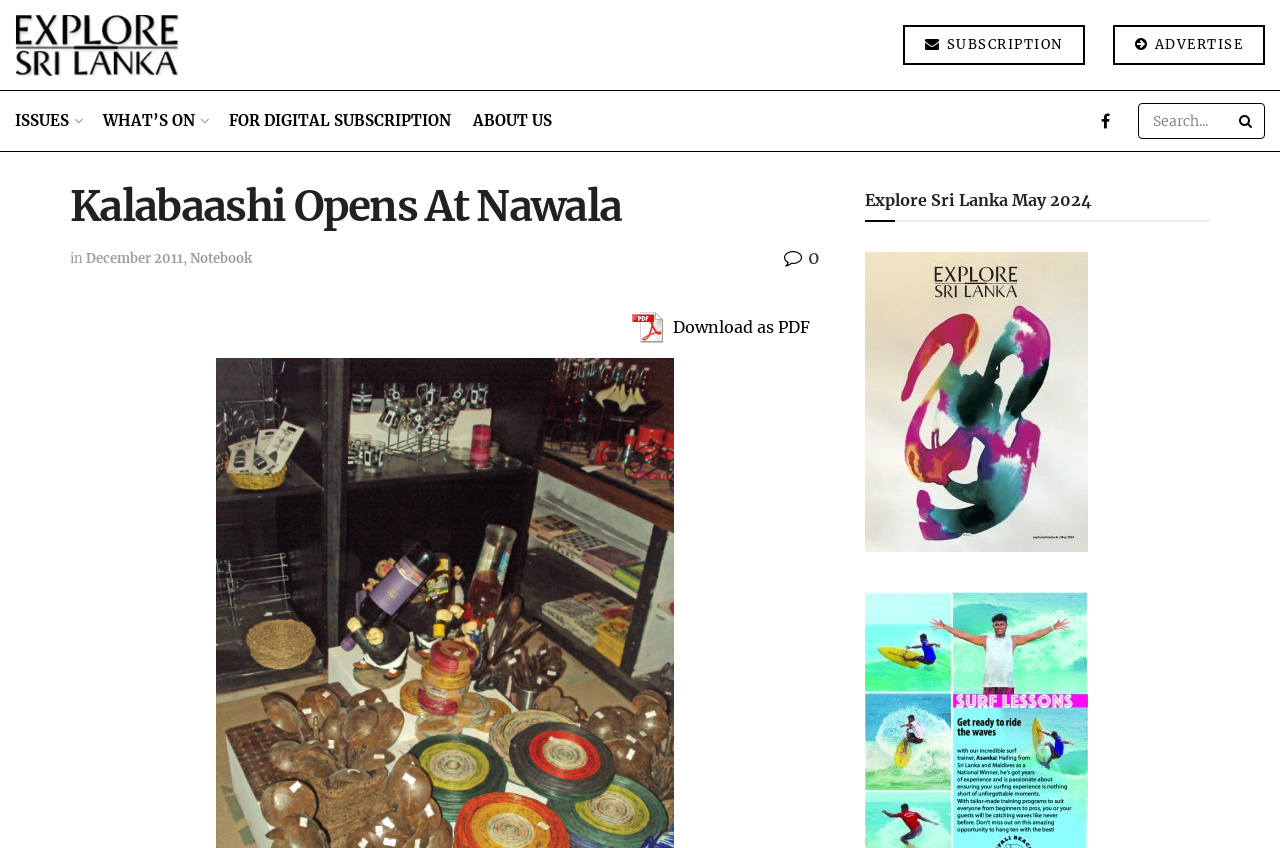Please find and provide the title of the webpage.

Kalabaashi Opens At Nawala